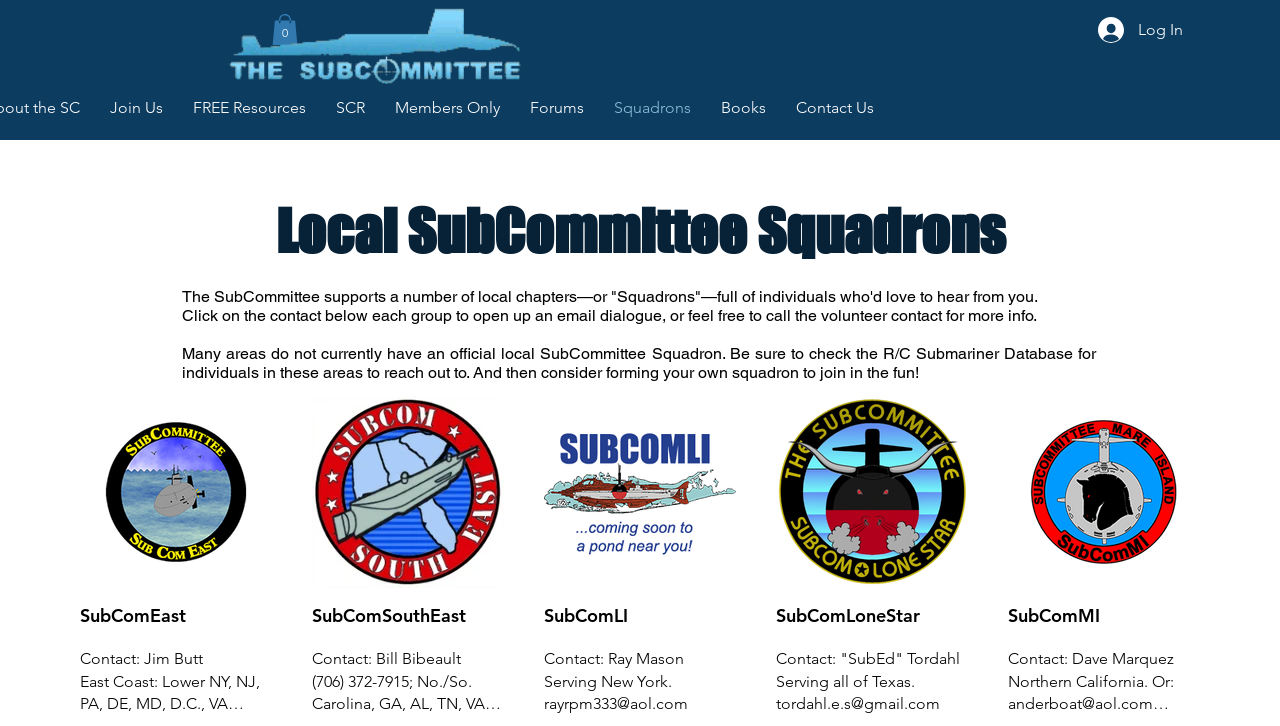Find the primary header on the webpage and provide its text.

Local SubCommittee Squadrons